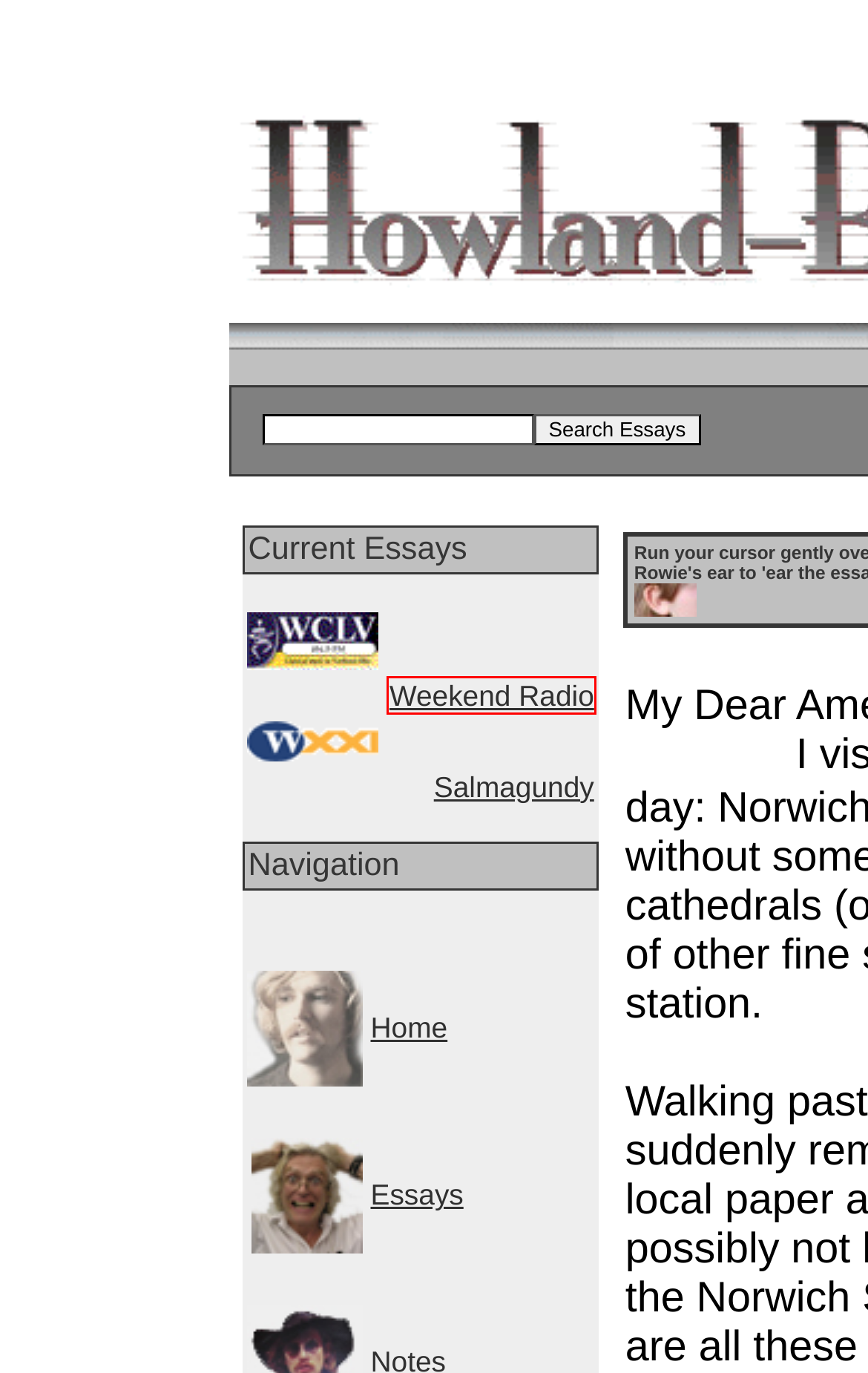Look at the given screenshot of a webpage with a red rectangle bounding box around a UI element. Pick the description that best matches the new webpage after clicking the element highlighted. The descriptions are:
A. RichardElGuru
B. Raedmusic
C. Current Wireless Essays
D. Web Hosting For Your Purpose - DreamHost
E. Wireless Essay Notes
F. Error Occurred While Processing Request
G. Apple
H. Gallery-Portfolio

C